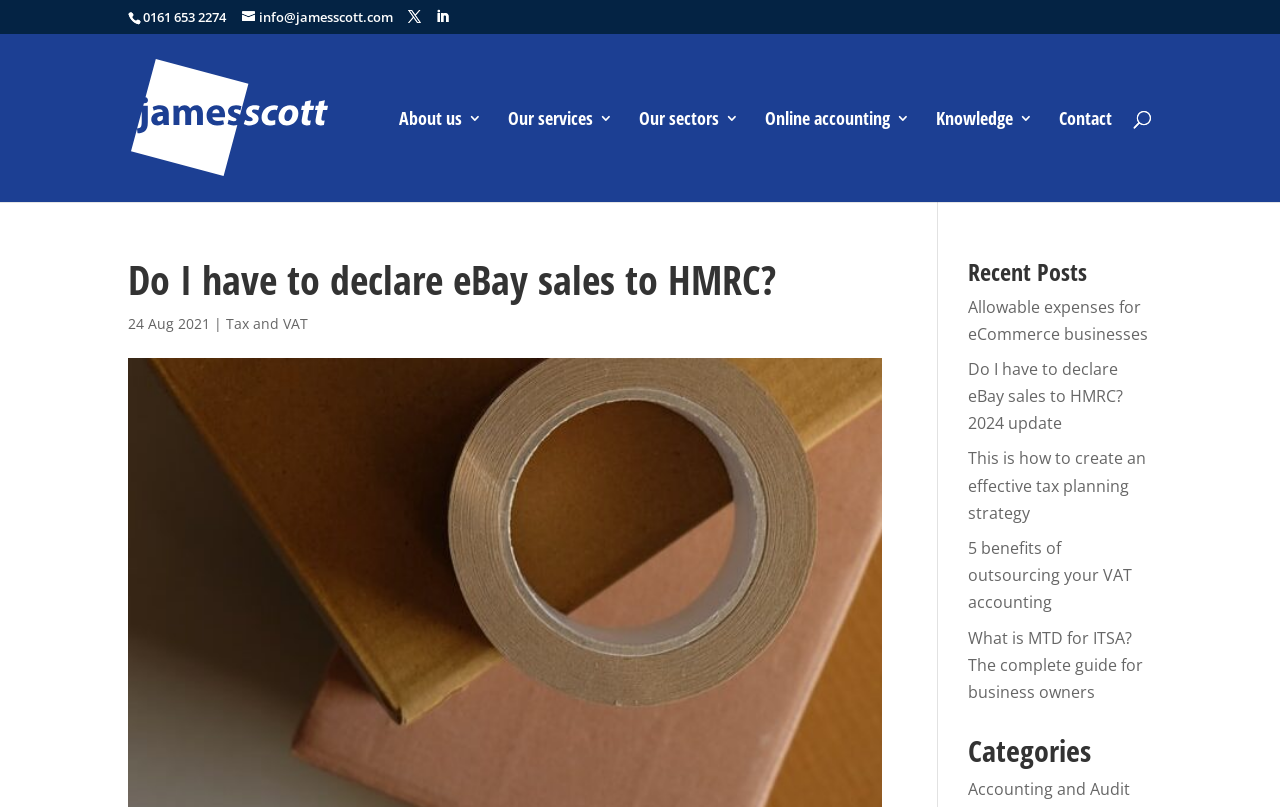Find the bounding box coordinates of the clickable area that will achieve the following instruction: "Send an email".

[0.189, 0.01, 0.307, 0.032]